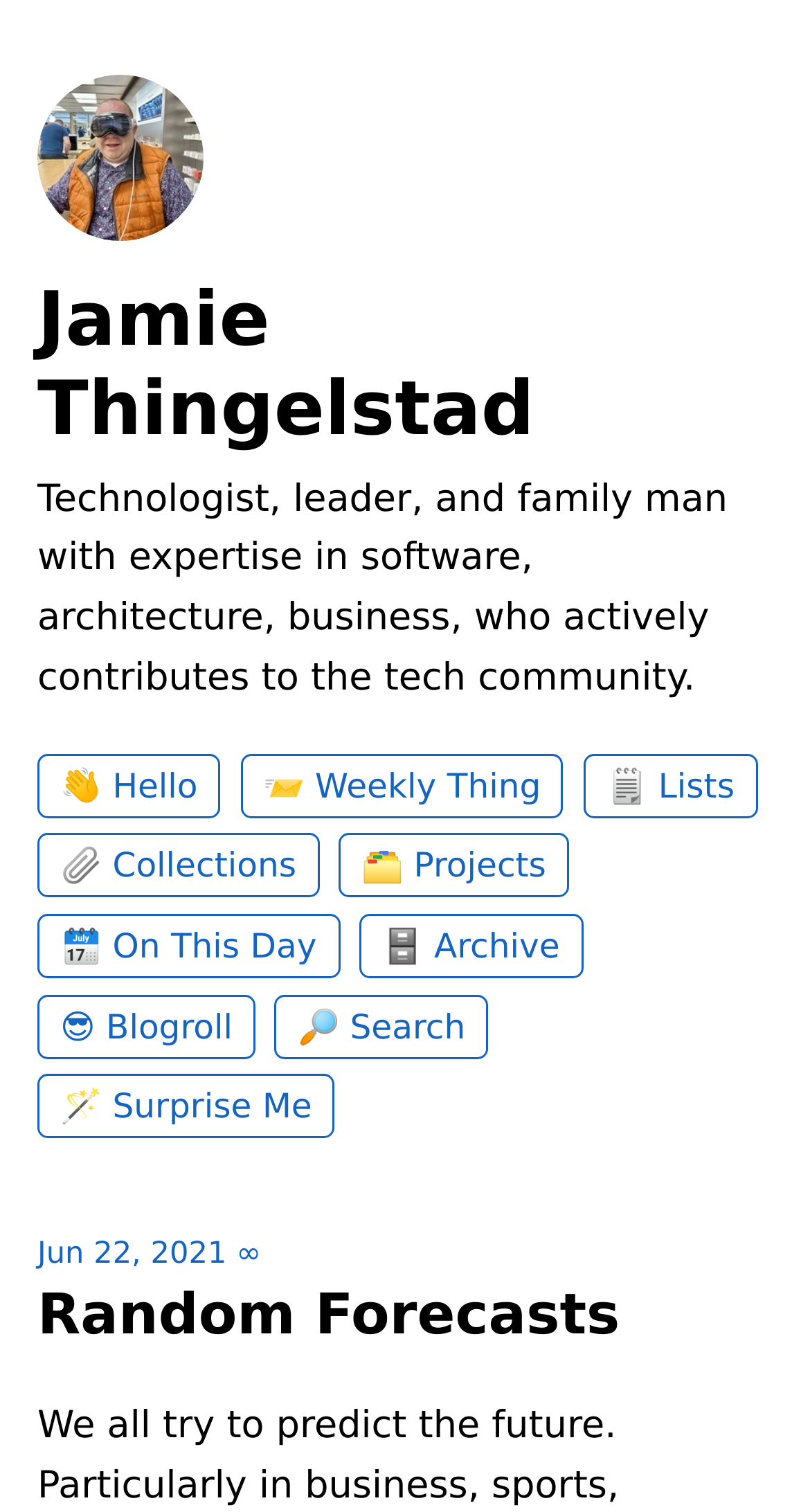Can you specify the bounding box coordinates for the region that should be clicked to fulfill this instruction: "view Jamie Thingelstad's profile".

[0.046, 0.183, 0.954, 0.301]